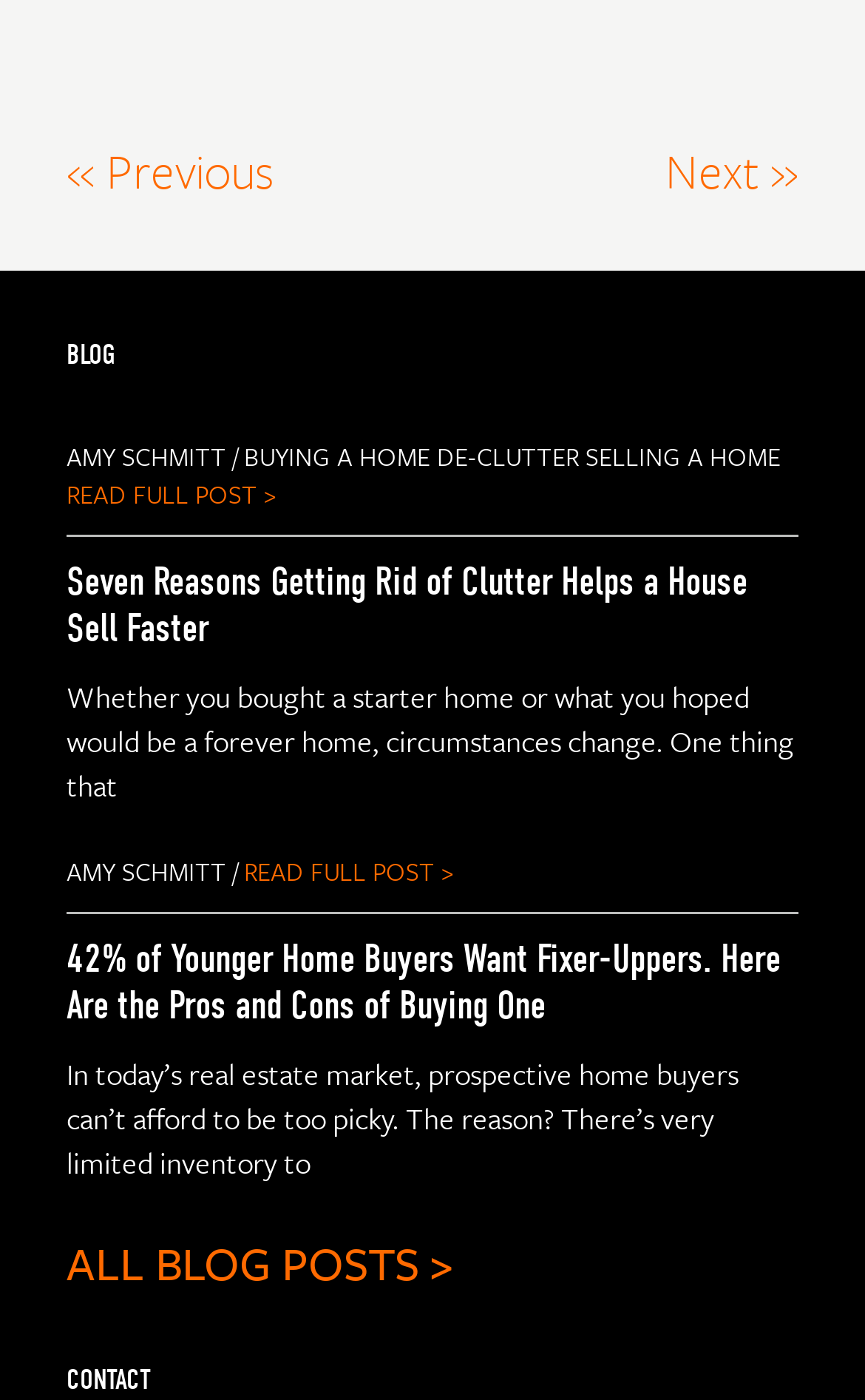Respond to the question below with a single word or phrase: What is the topic of the second blog post?

Fixer-Uppers